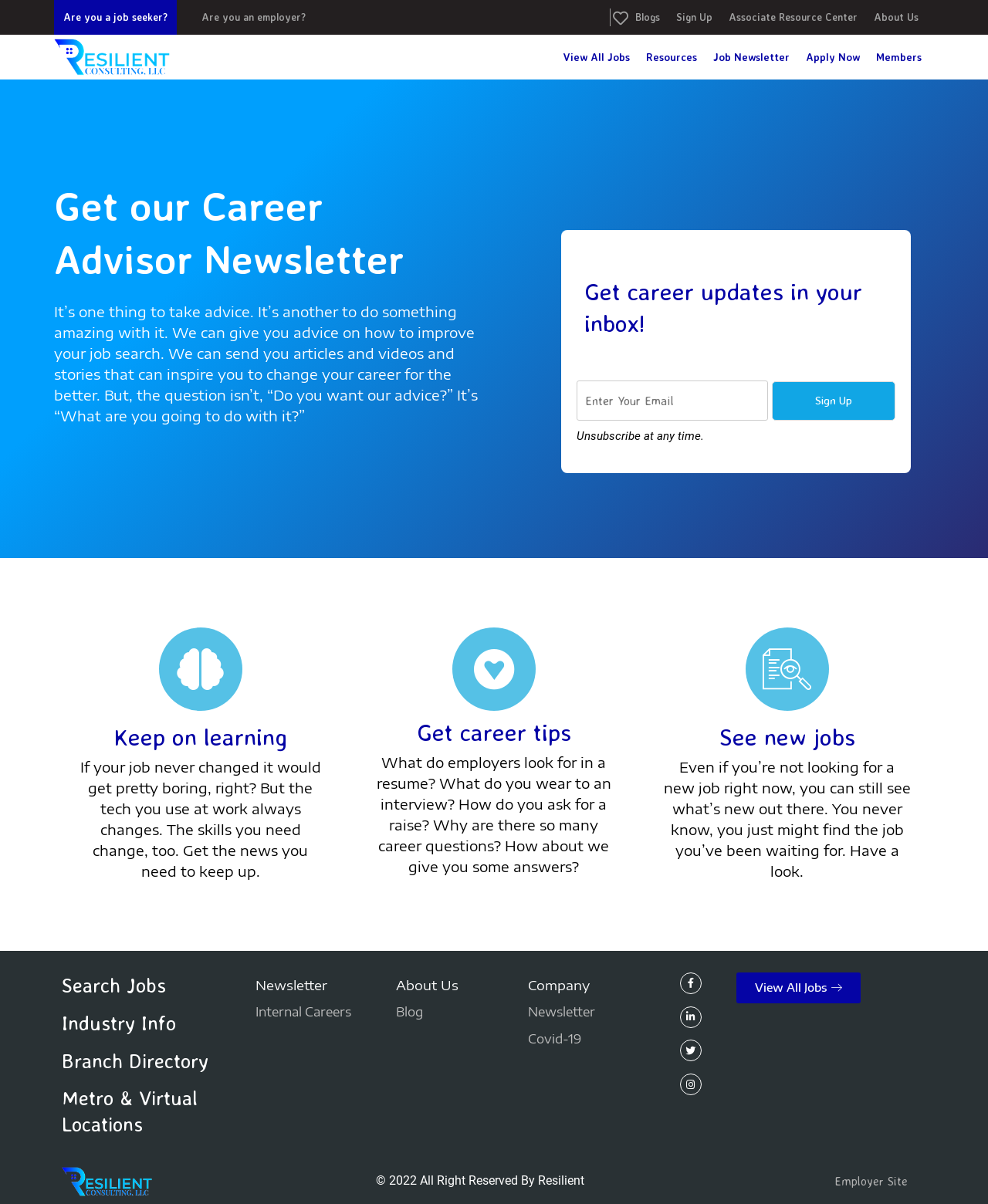Identify the bounding box coordinates of the specific part of the webpage to click to complete this instruction: "Get career updates in your inbox".

[0.591, 0.23, 0.906, 0.281]